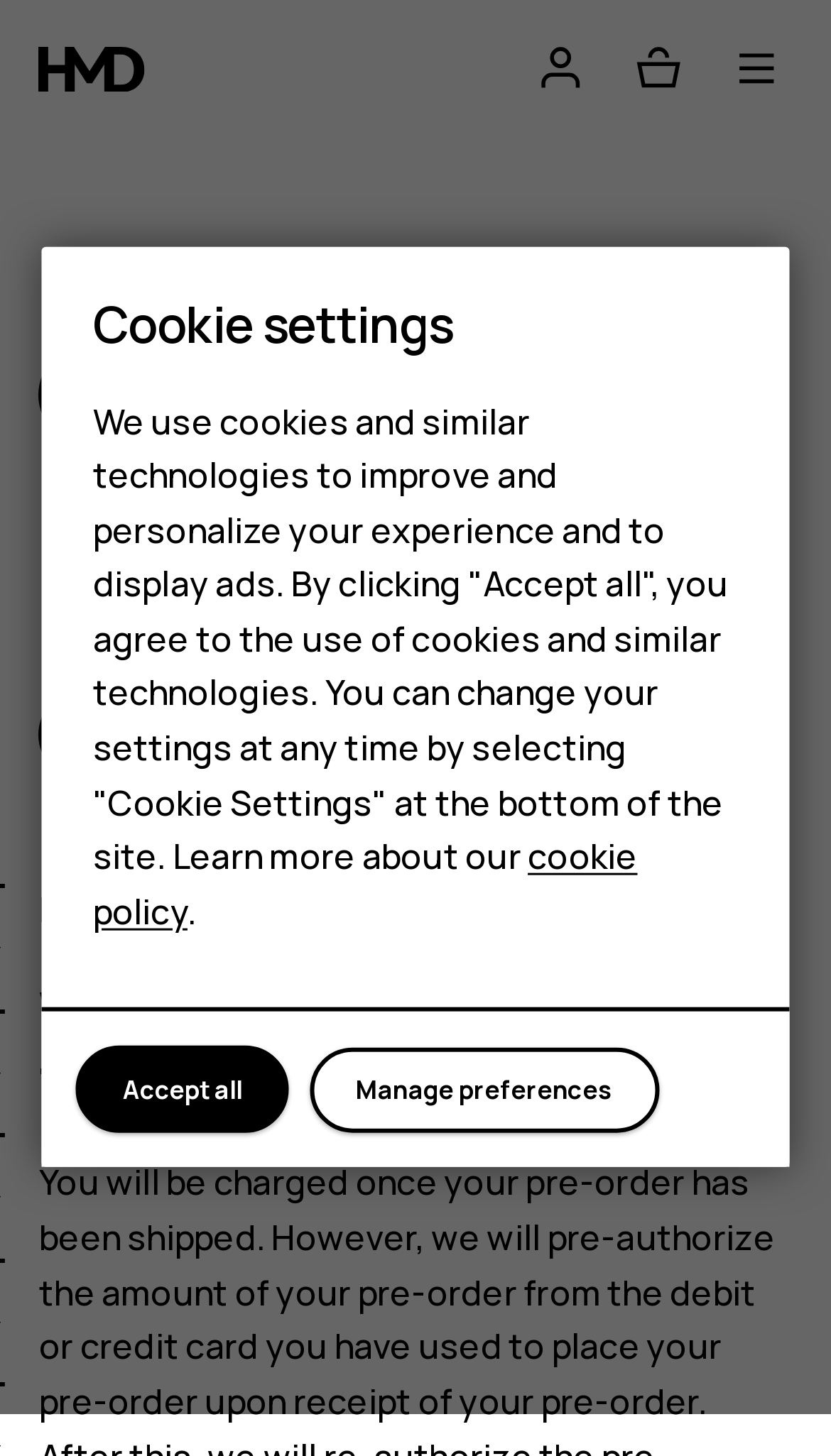Please determine the bounding box coordinates for the UI element described here. Use the format (top-left x, top-left y, bottom-right x, bottom-right y) with values bounded between 0 and 1: Pinterest

None